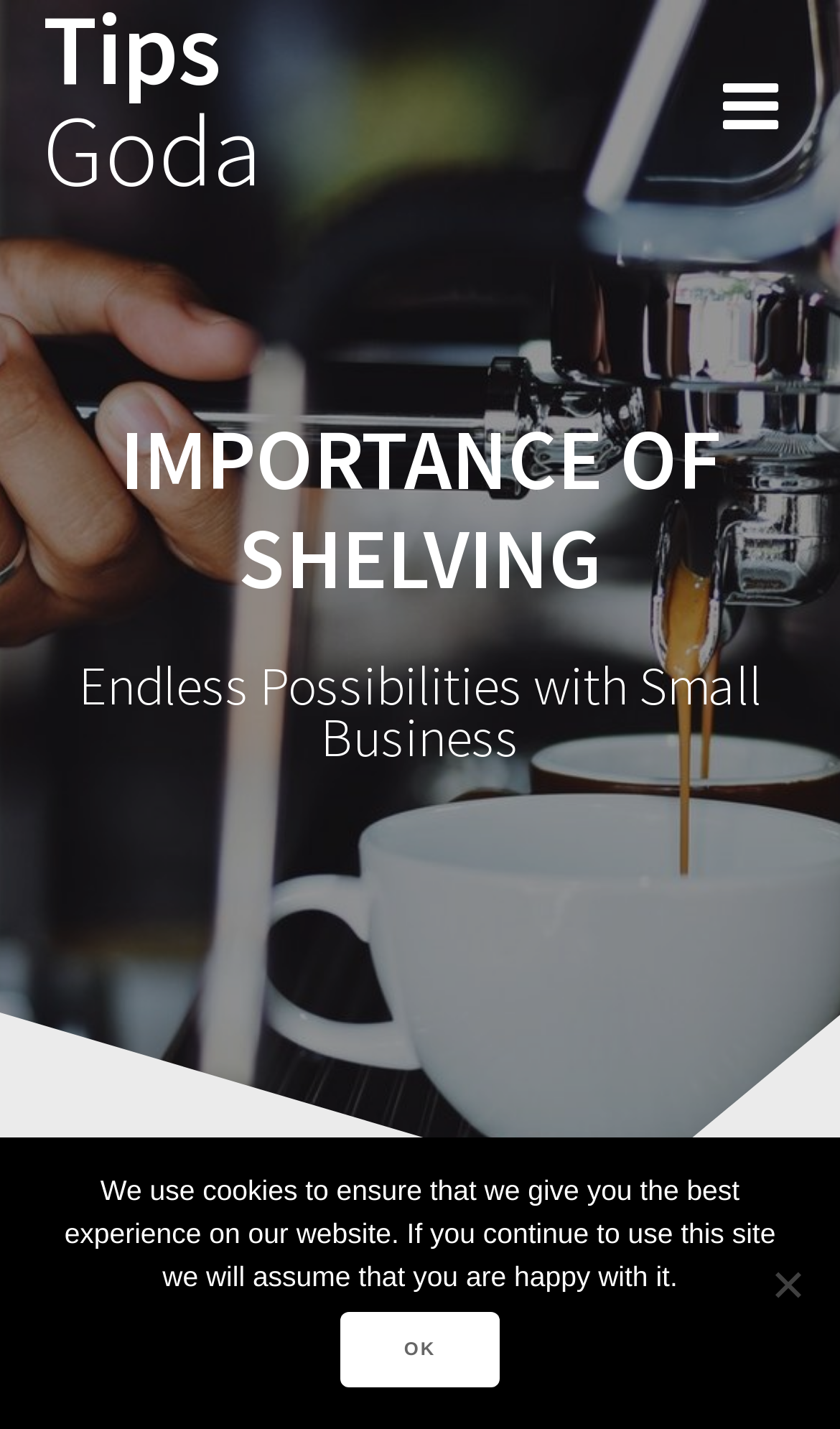Please answer the following question using a single word or phrase: 
Is there a way to decline cookies?

Yes